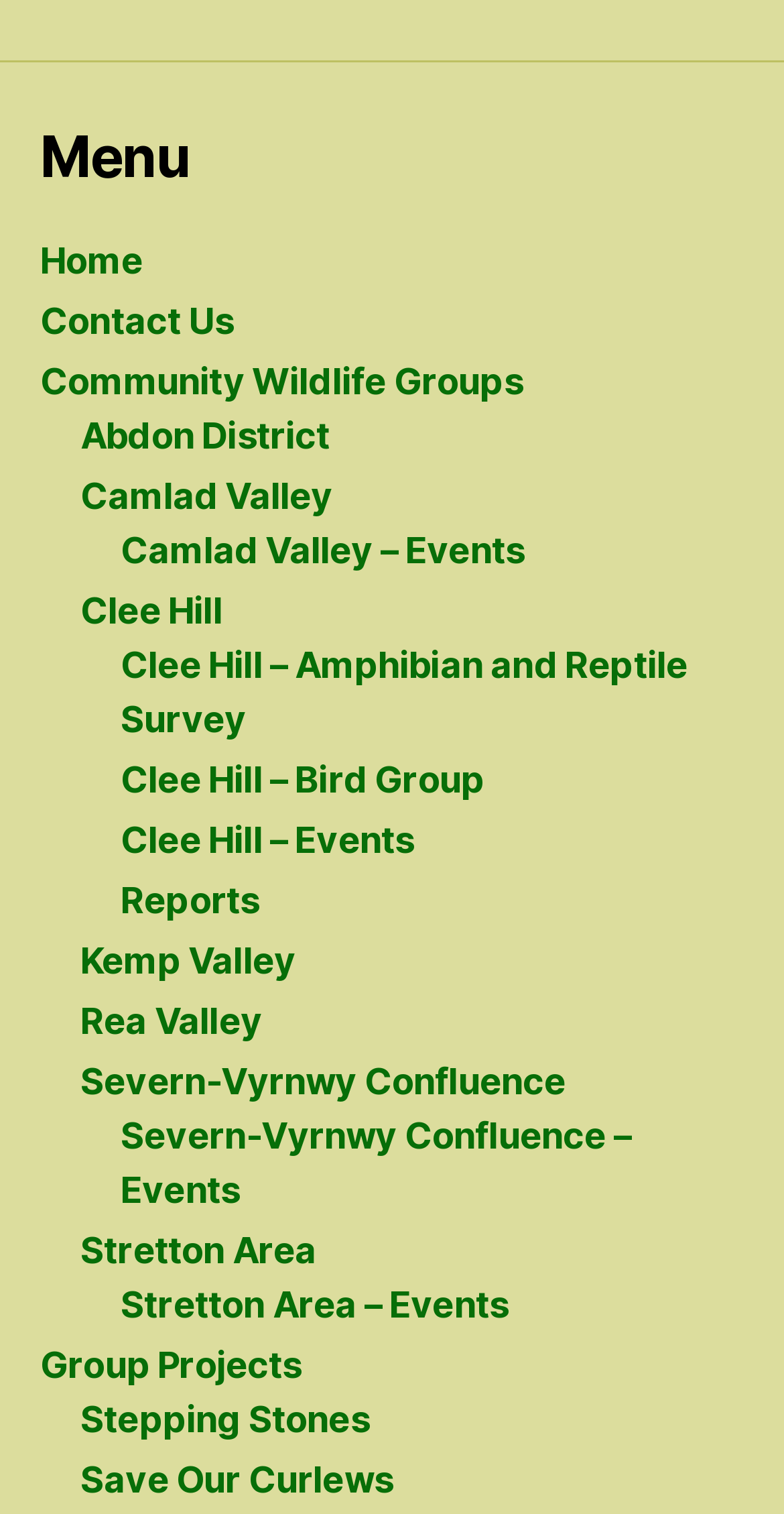How many community groups are listed?
Please use the image to provide an in-depth answer to the question.

There are 8 community groups listed because there are 8 link elements under the 'Community Wildlife Groups' section, including 'Abdon District', 'Camlad Valley', 'Clee Hill', 'Kemp Valley', 'Rea Valley', 'Severn-Vyrnwy Confluence', 'Stretton Area', and their respective sub-links